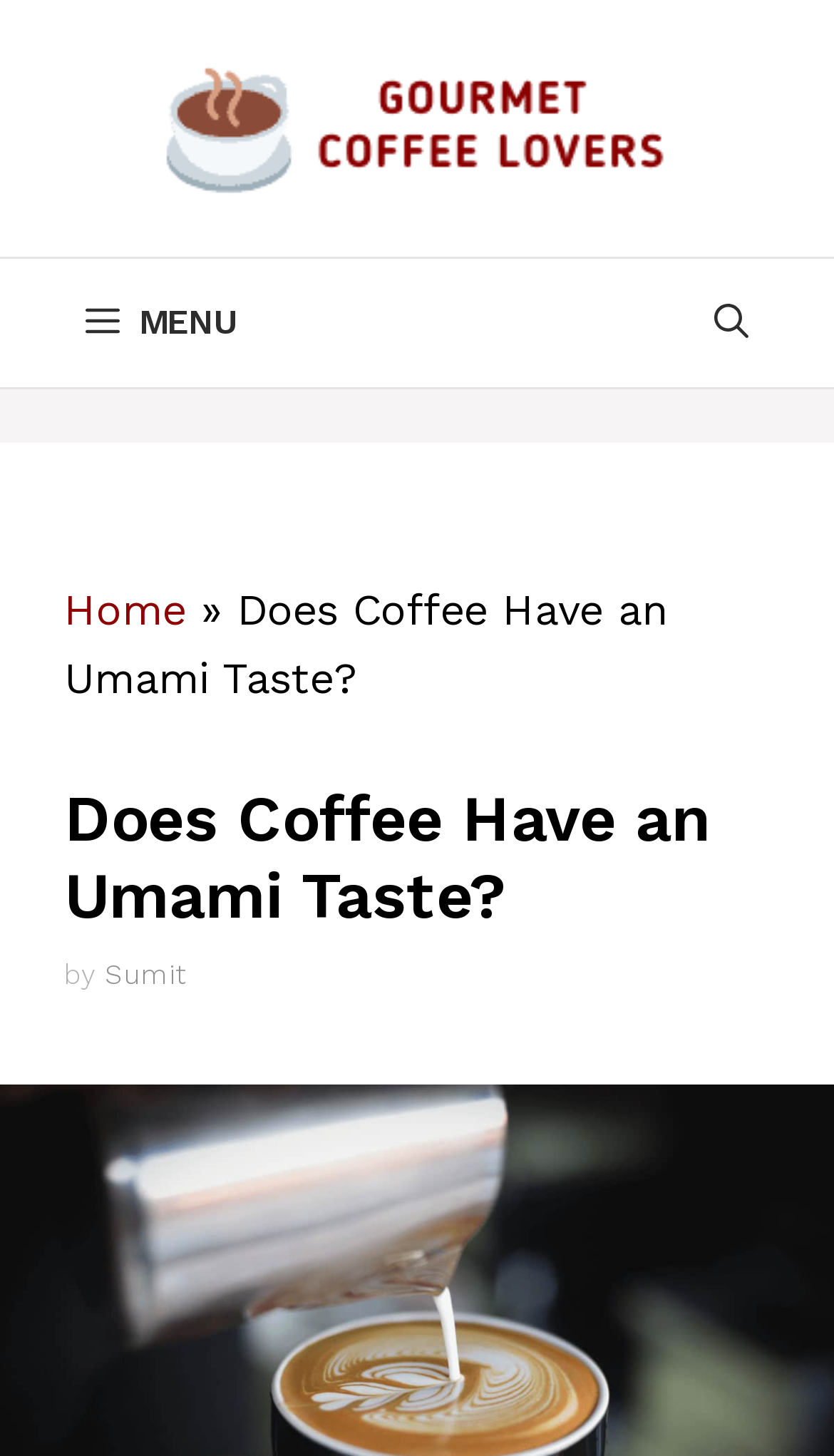What is the function of the link at the top right?
Please provide a detailed and thorough answer to the question.

I inferred the function of the link by looking at its text, which says 'Open Search Bar', indicating that it opens a search bar when clicked.